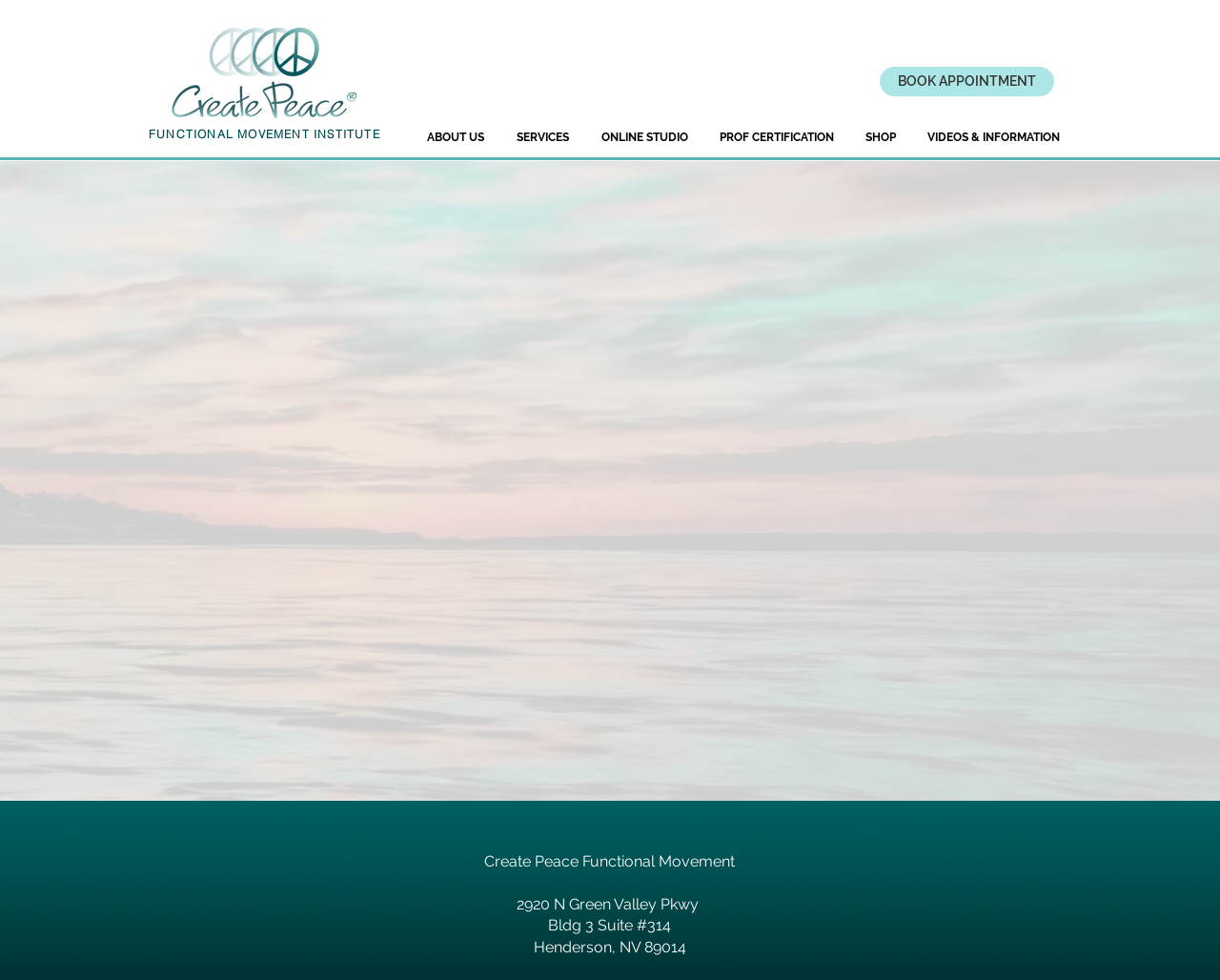Please locate the bounding box coordinates of the region I need to click to follow this instruction: "Sign up for the newsletter".

None